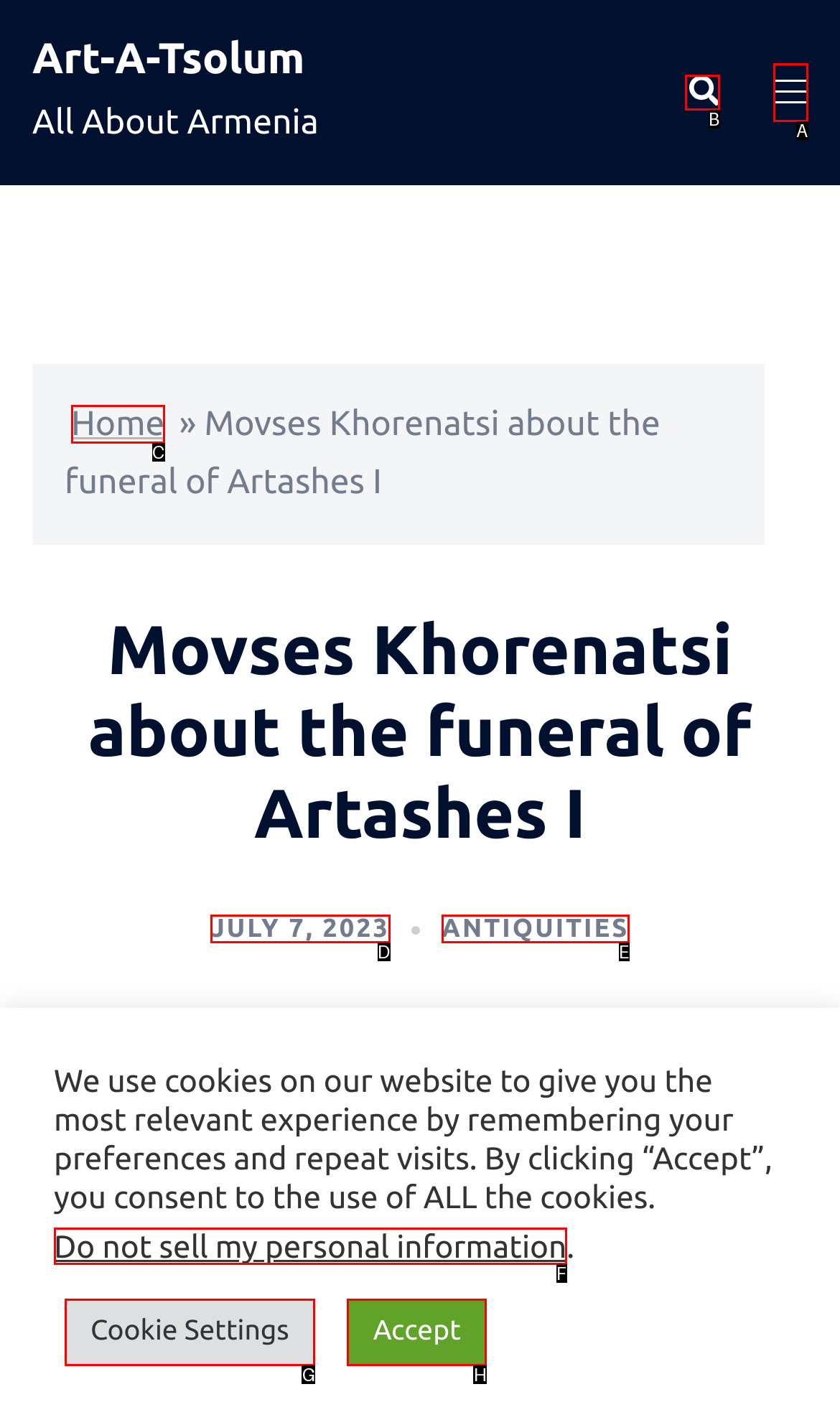Which lettered option should be clicked to perform the following task: go to home
Respond with the letter of the appropriate option.

C